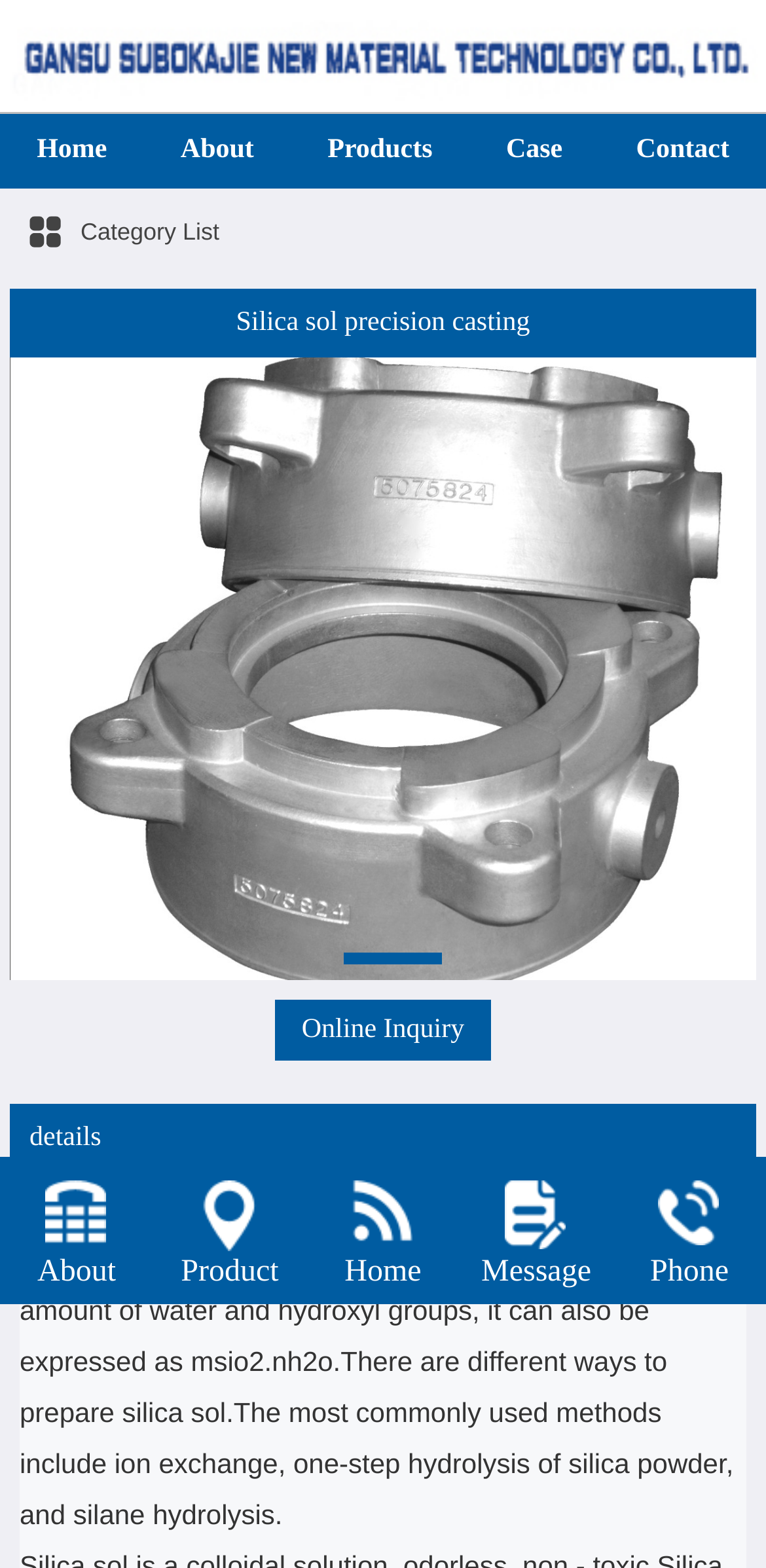Give a short answer using one word or phrase for the question:
What is the chemical formula of silica sol?

msio2.nh2o